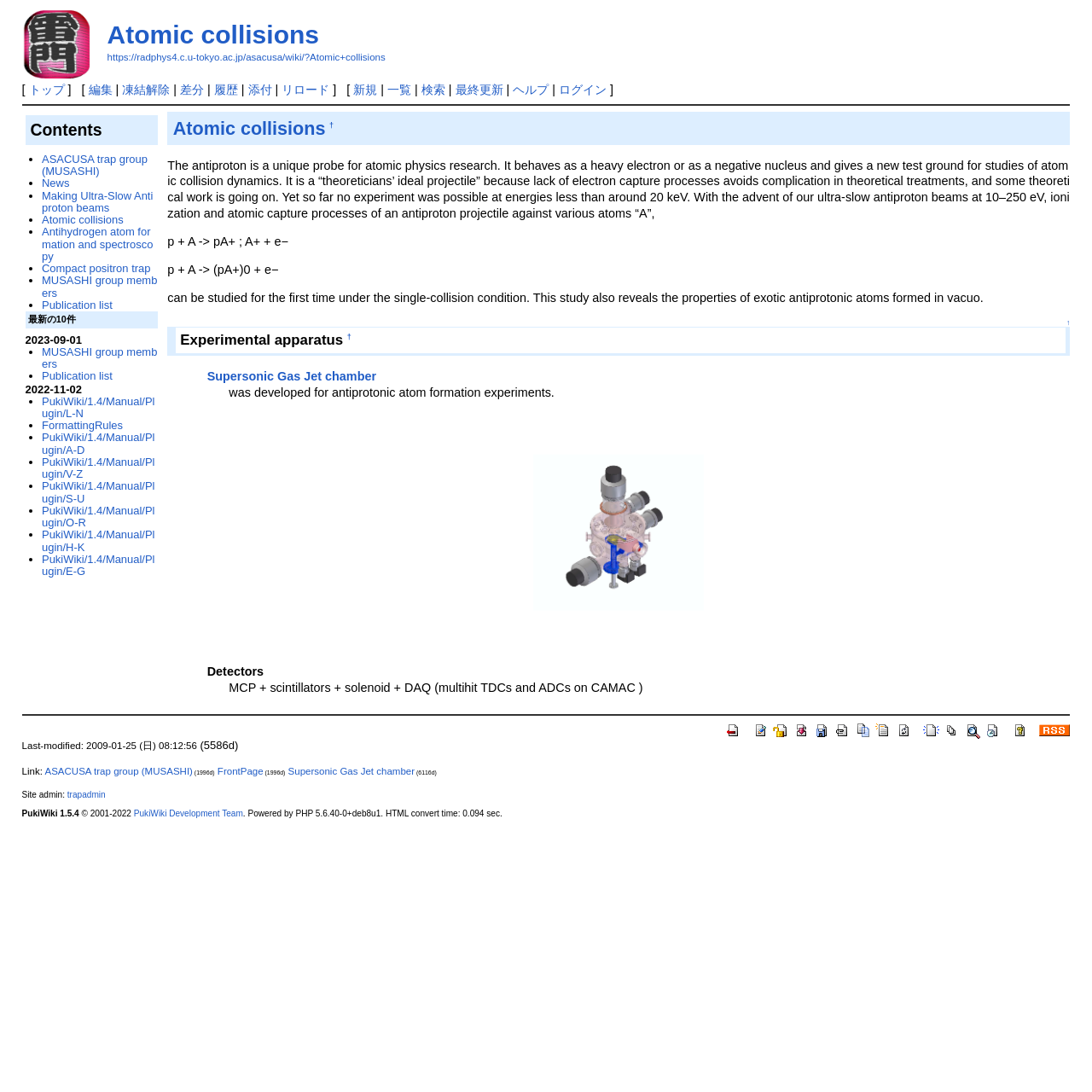What is the topic of the webpage?
Kindly give a detailed and elaborate answer to the question.

The webpage is about atomic collisions, which is evident from the heading 'Atomic collisions' and the description of antiprotonic atom formation experiments.